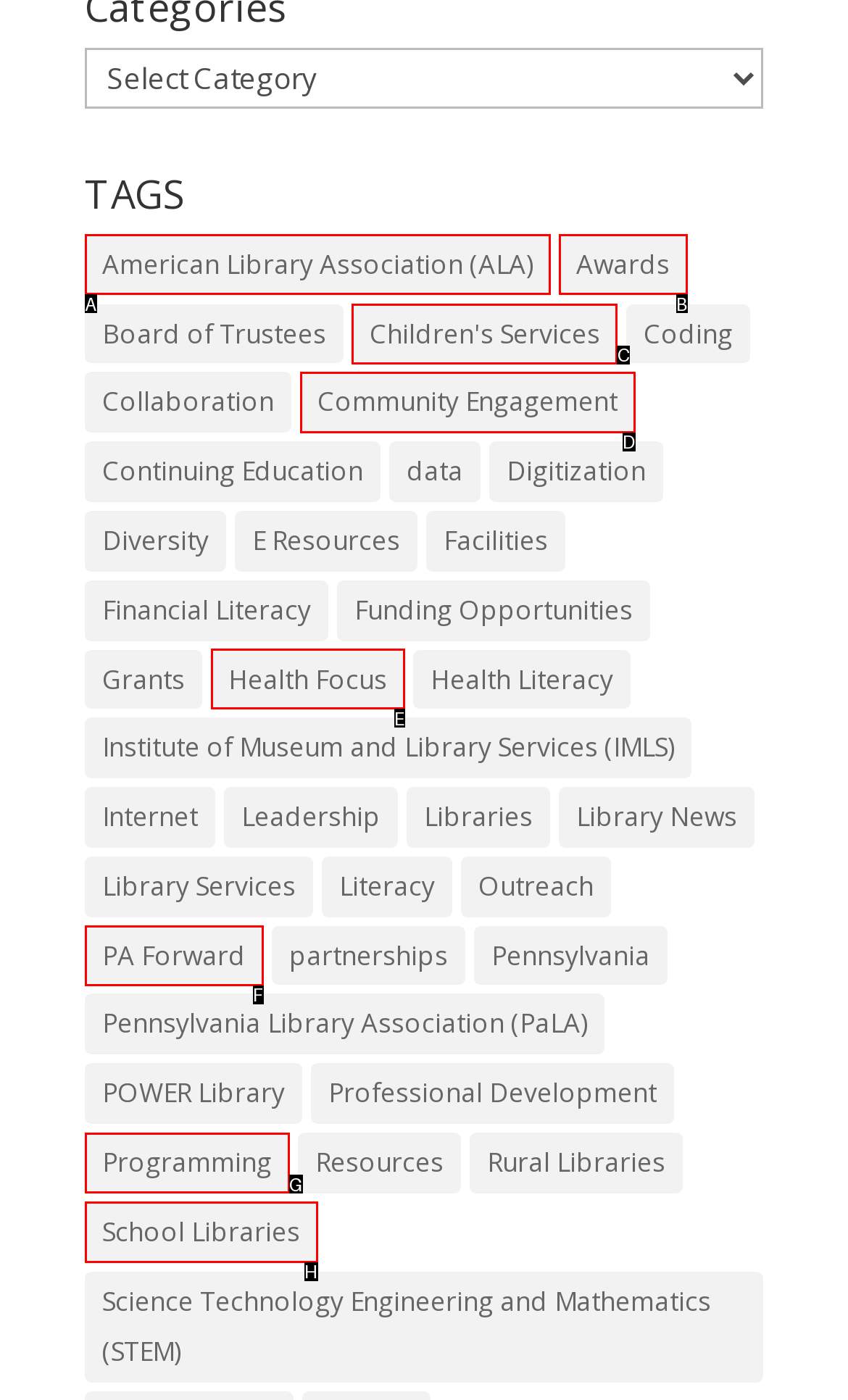Select the appropriate HTML element that needs to be clicked to execute the following task: visit the CrankyProfessor.com website. Respond with the letter of the option.

None